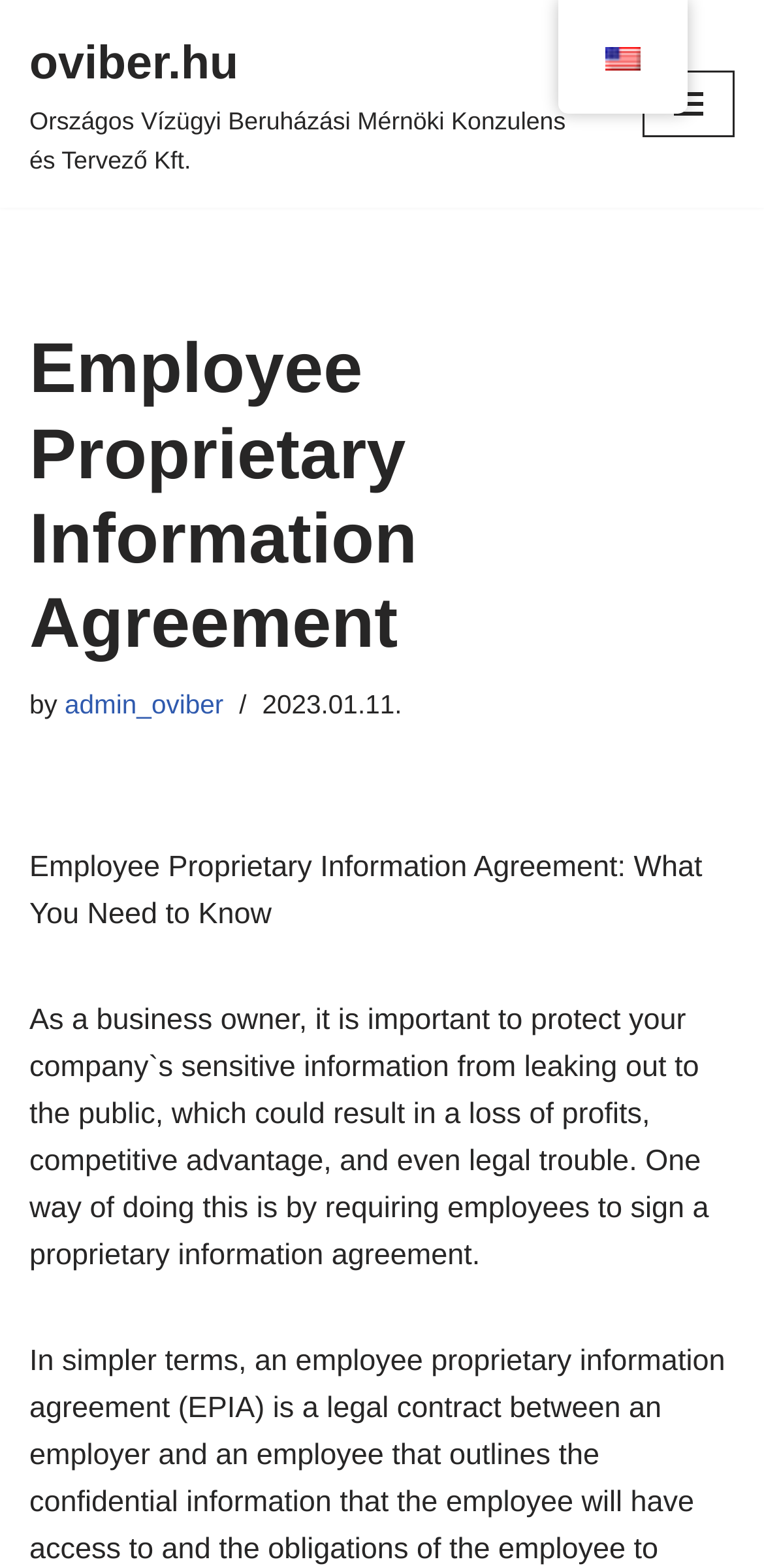Give a detailed account of the webpage.

The webpage is about an "Employee Proprietary Information Agreement" and appears to be a blog post or article. At the top left, there is a link to "Skip to content". Next to it, there is a link to the website's homepage, "oviber.hu", accompanied by the company's full name, "Országos Vízügyi Beruházási Mérnöki Konzulens és Tervező Kft." 

On the top right, there is a navigation menu button. When expanded, it reveals a heading with the title of the agreement, followed by the author's name, "admin_oviber", and the date "2023.01.11.". 

Below the navigation menu, there is a main content section. It starts with a subheading that summarizes the importance of protecting sensitive company information. The following paragraph explains the purpose of an employee proprietary information agreement, highlighting the potential consequences of not having one in place.

At the bottom right, there is a language selection link, "en_US", accompanied by a small flag icon.